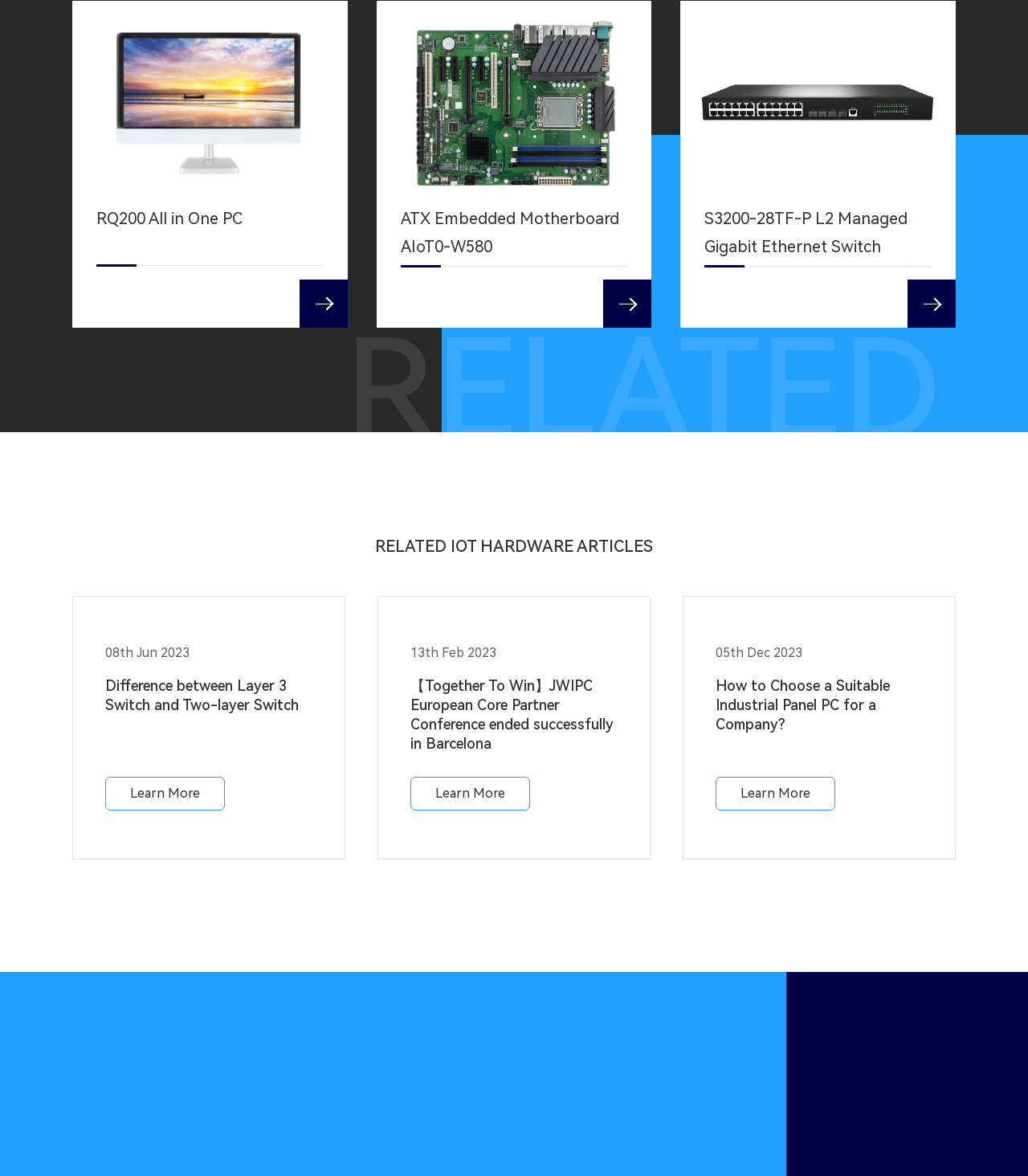Provide the bounding box coordinates of the area you need to click to execute the following instruction: "Read about ATX Embedded Motherboard AIoT0-W580".

[0.366, 0.001, 0.634, 0.174]